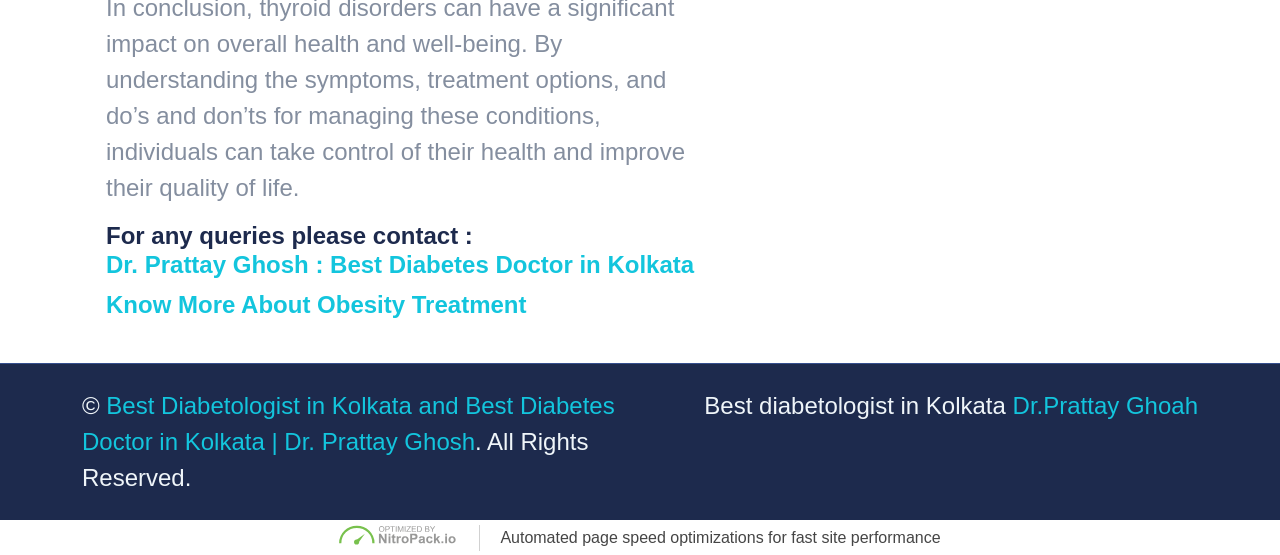Given the description Panaji>, predict the bounding box coordinates of the UI element. Ensure the coordinates are in the format (top-left x, top-left y, bottom-right x, bottom-right y) and all values are between 0 and 1.

None